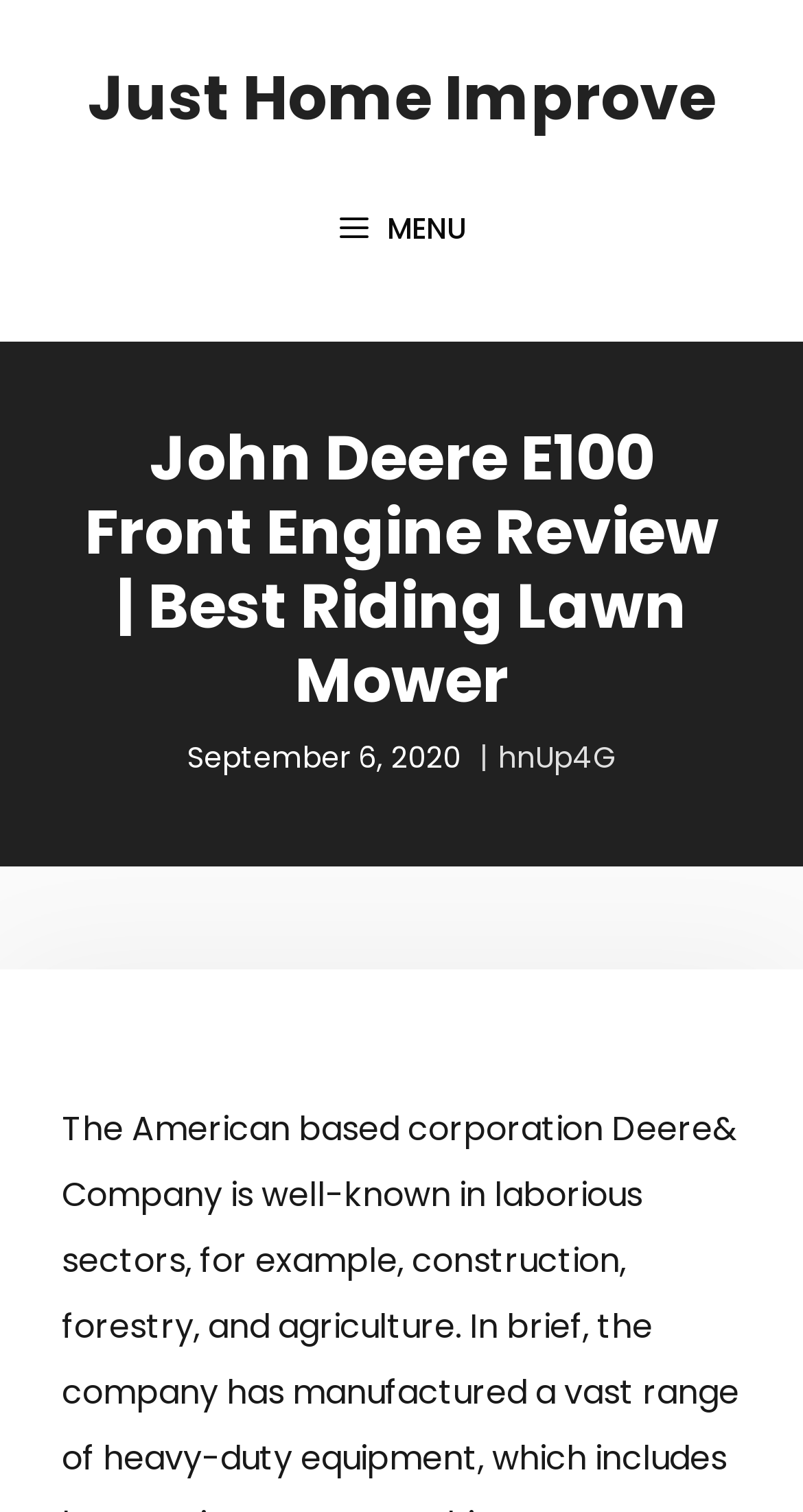What is the name of the website?
Using the image, answer in one word or phrase.

Just Home Improve